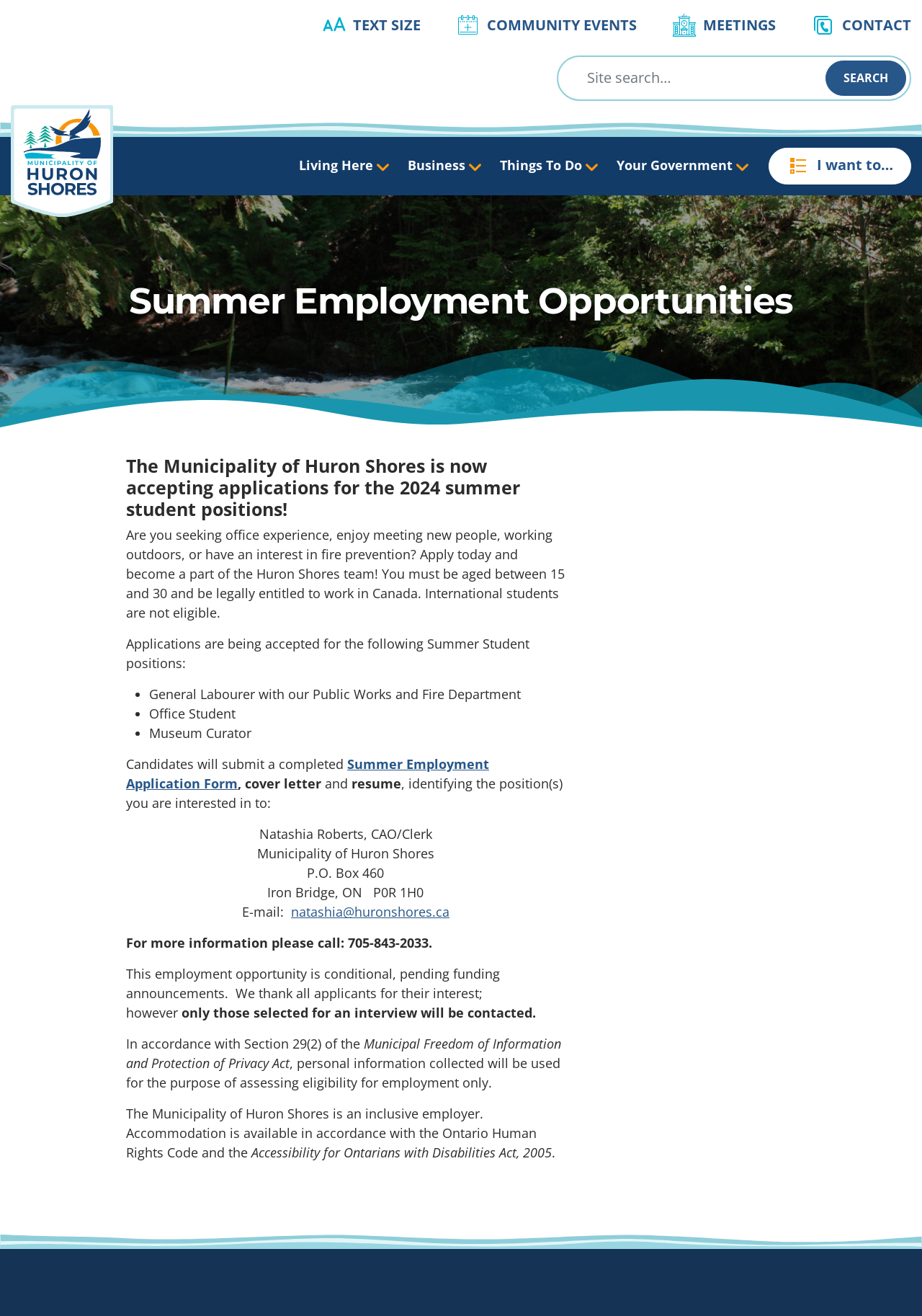Find the headline of the webpage and generate its text content.

Summer Employment Opportunities